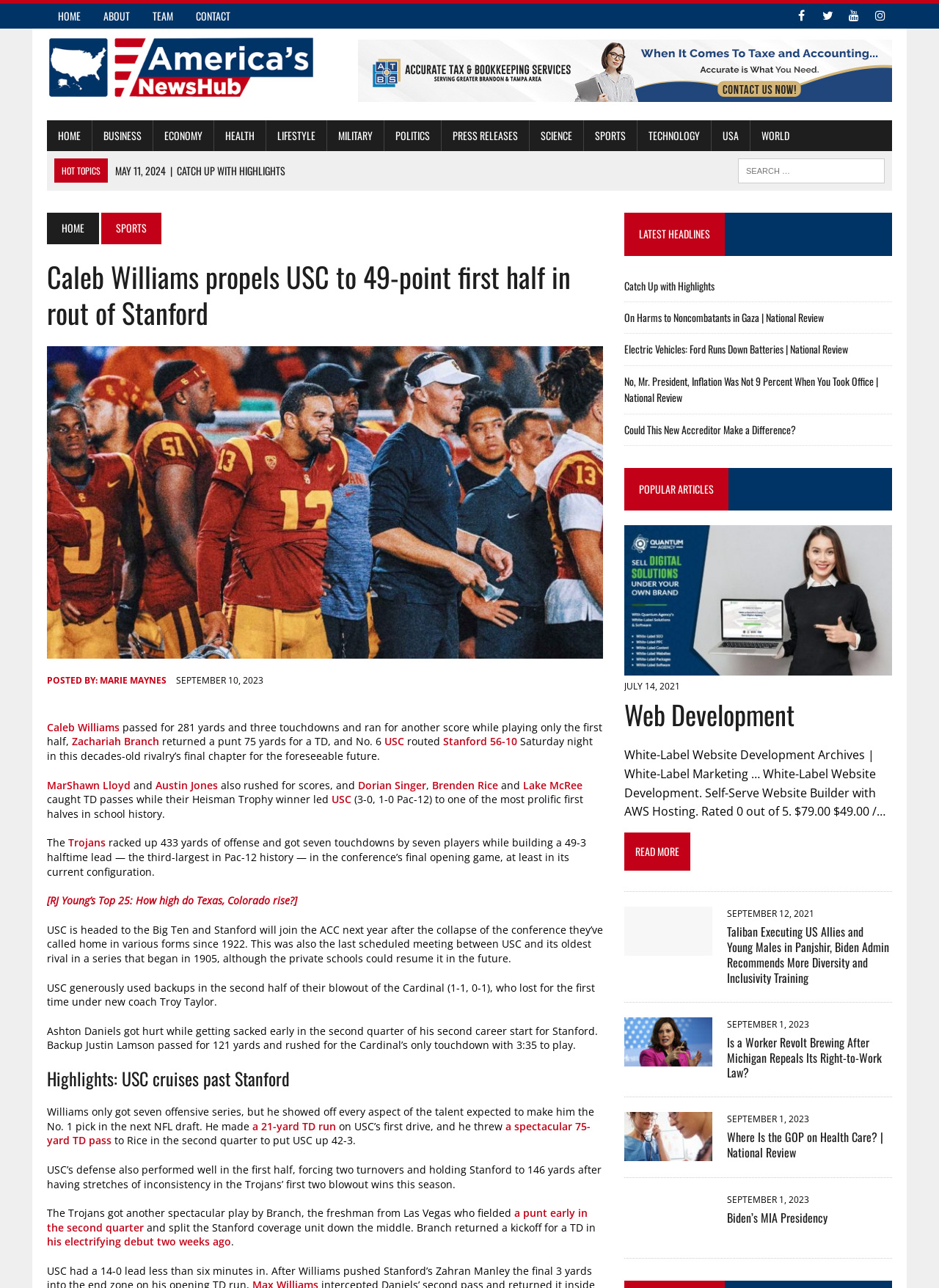Find and indicate the bounding box coordinates of the region you should select to follow the given instruction: "read the article about Caleb Williams propels USC to 49-point first half in rout of Stanford".

[0.05, 0.201, 0.642, 0.257]